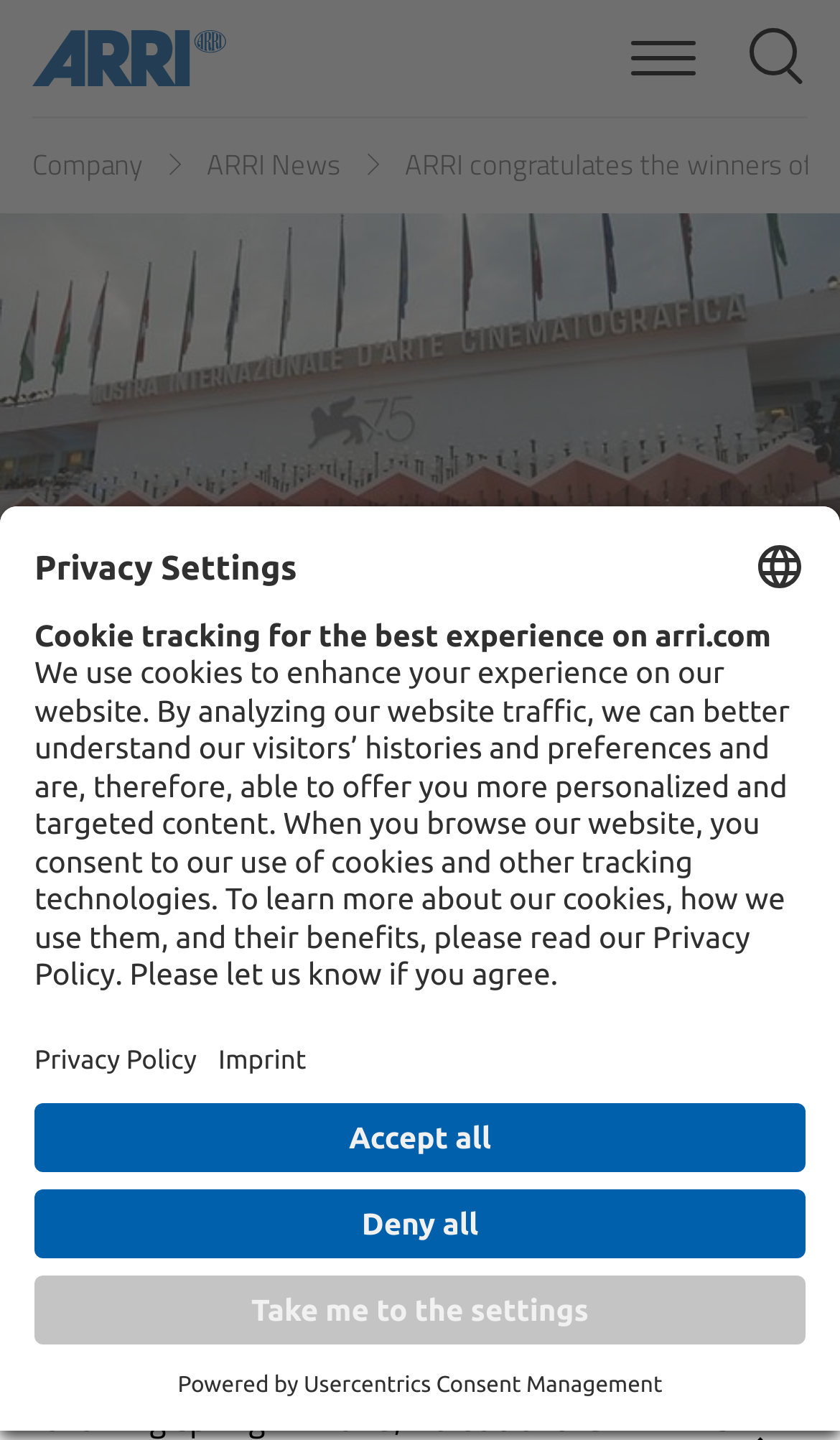How many camera systems are listed?
Answer the question with a single word or phrase derived from the image.

2